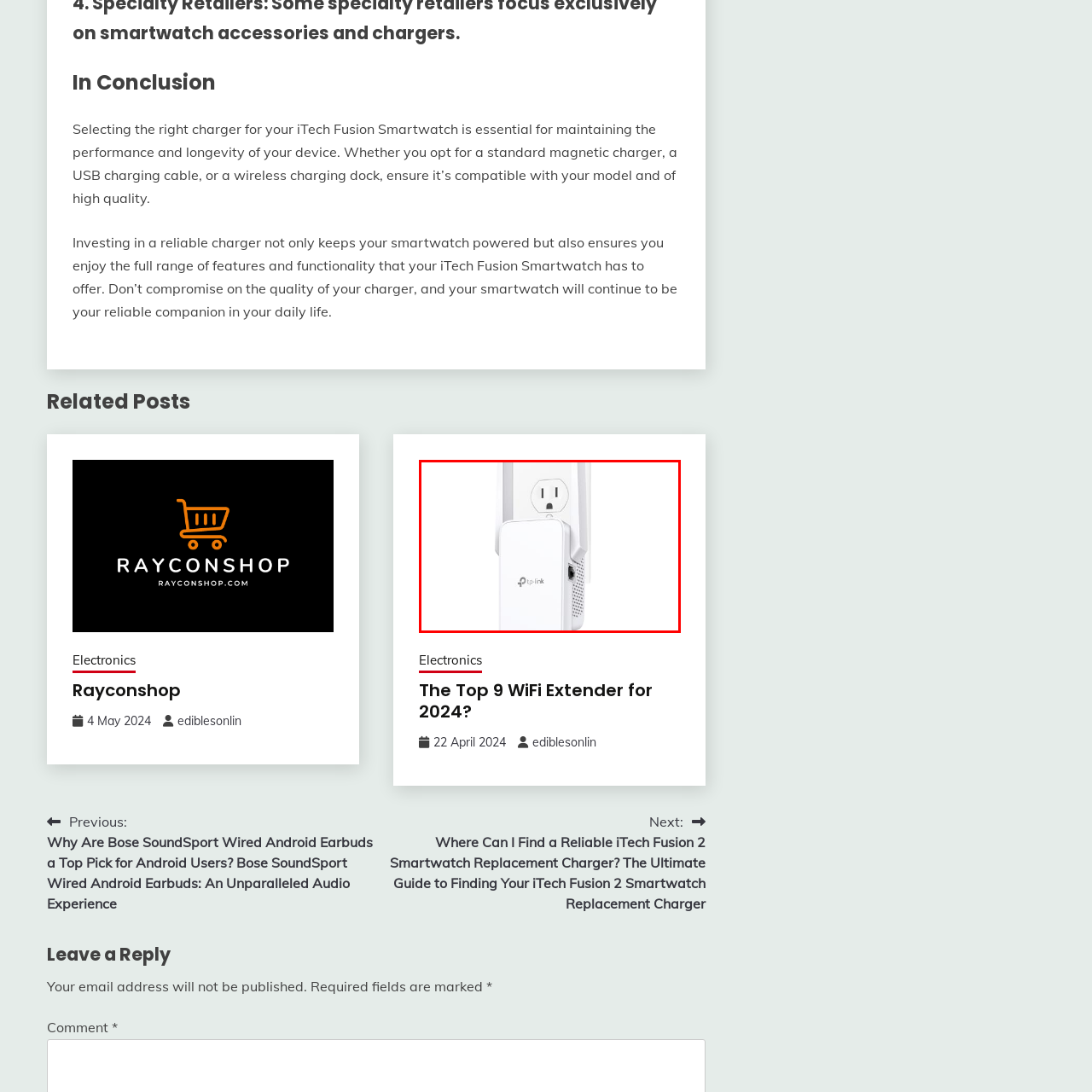What is the brand of the device?
Look closely at the image marked with a red bounding box and answer the question with as much detail as possible, drawing from the image.

The device in the image features the TP-Link logo on the front, indicating that it is a product of the TP-Link brand, which is known for its reliability in network solutions.